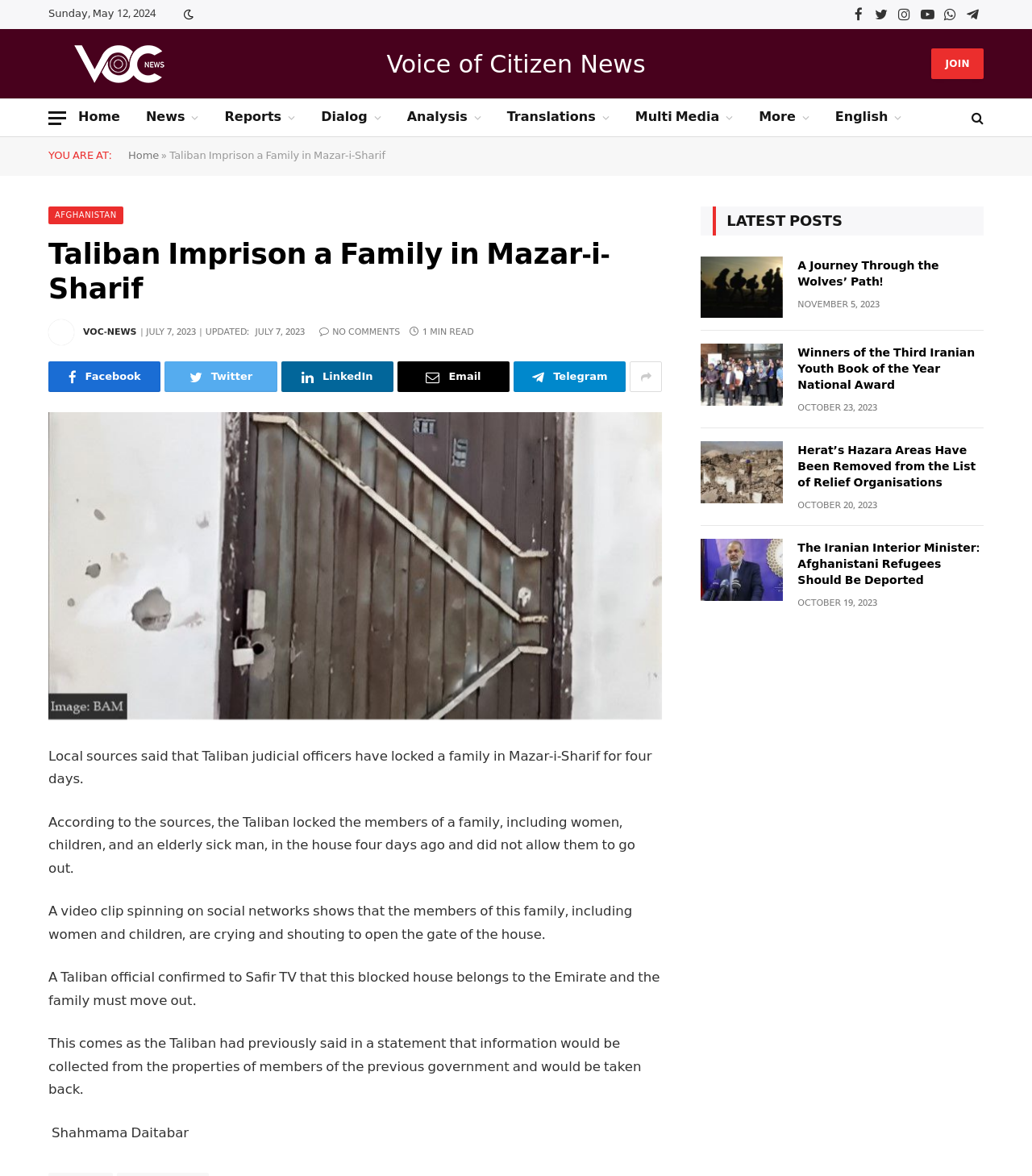Please identify the primary heading on the webpage and return its text.

Taliban Imprison a Family in Mazar-i-Sharif